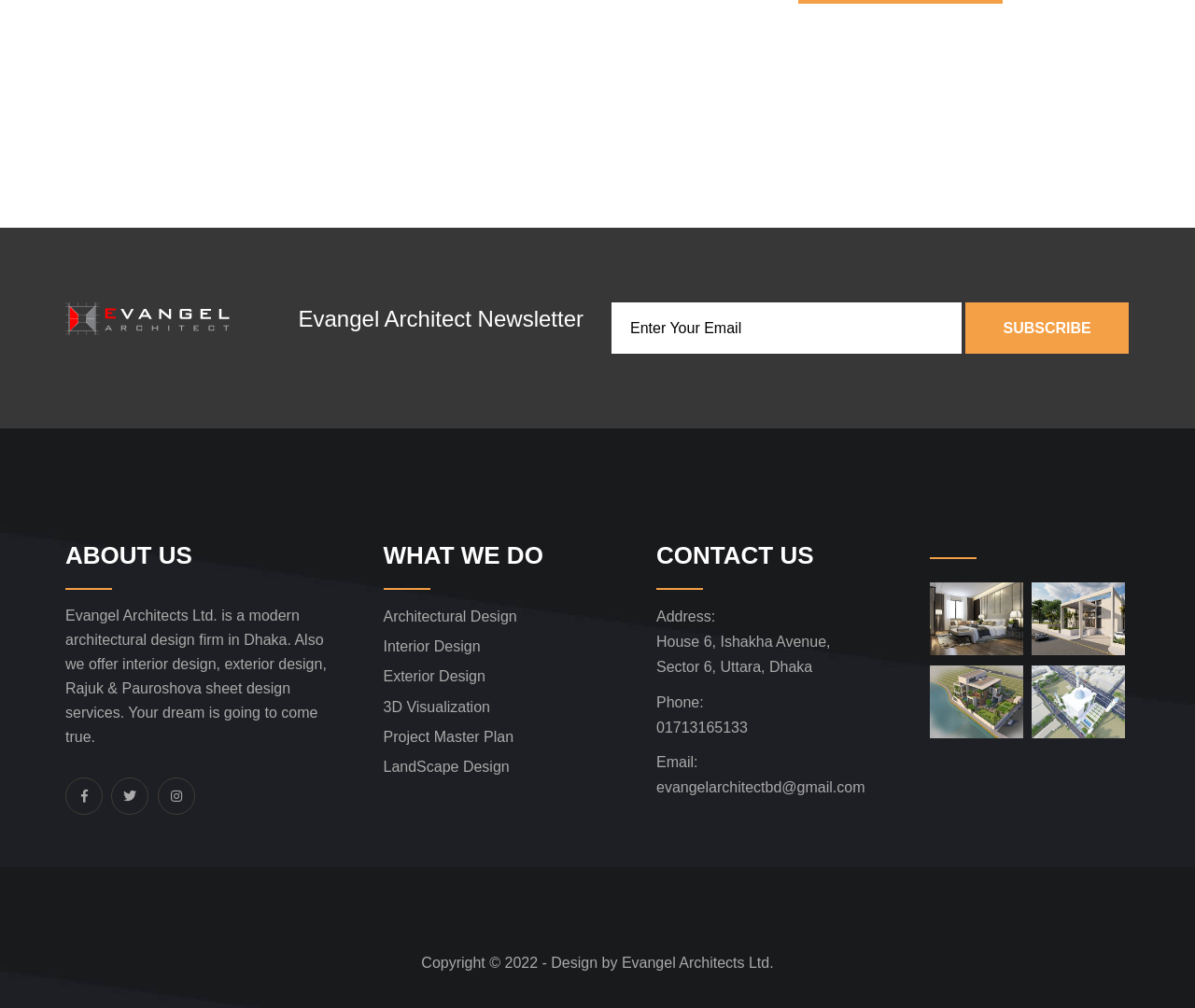Can you determine the bounding box coordinates of the area that needs to be clicked to fulfill the following instruction: "Learn more about architectural design"?

[0.321, 0.604, 0.433, 0.619]